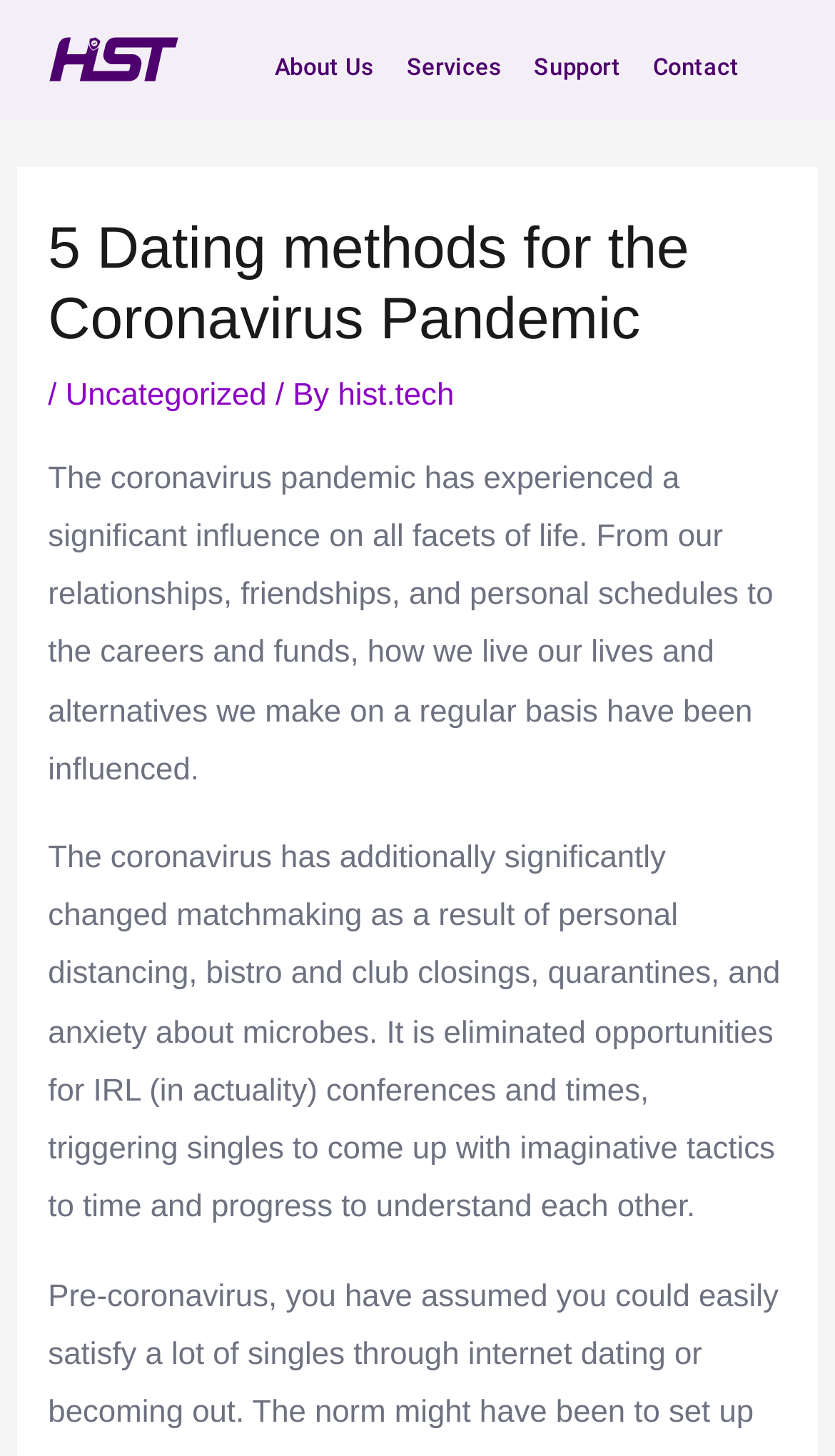Why have singles had to come up with new ways to date?
From the image, respond using a single word or phrase.

Personal distancing and closures